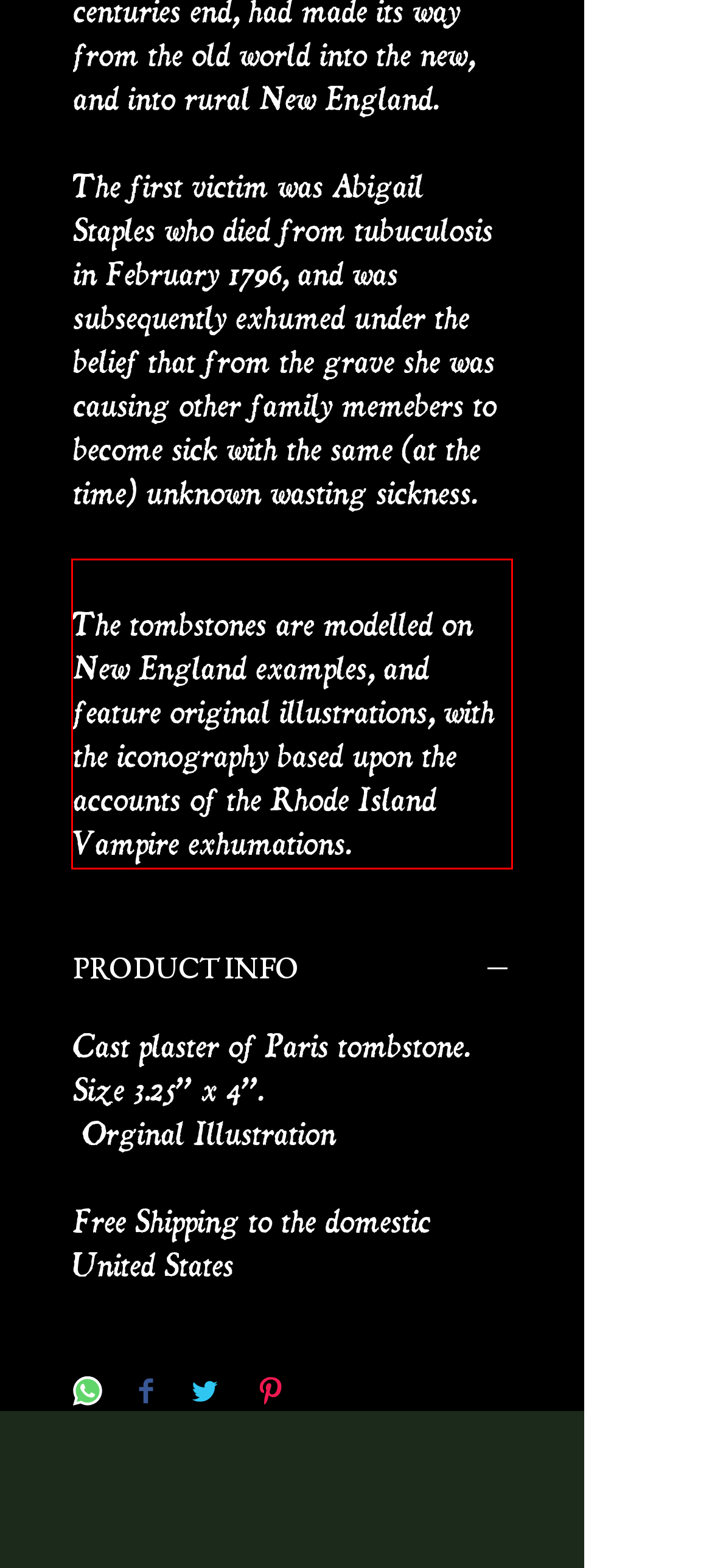Identify the text within the red bounding box on the webpage screenshot and generate the extracted text content.

The tombstones are modelled on New England examples, and feature original illustrations, with the iconography based upon the accounts of the Rhode Island Vampire exhumations.